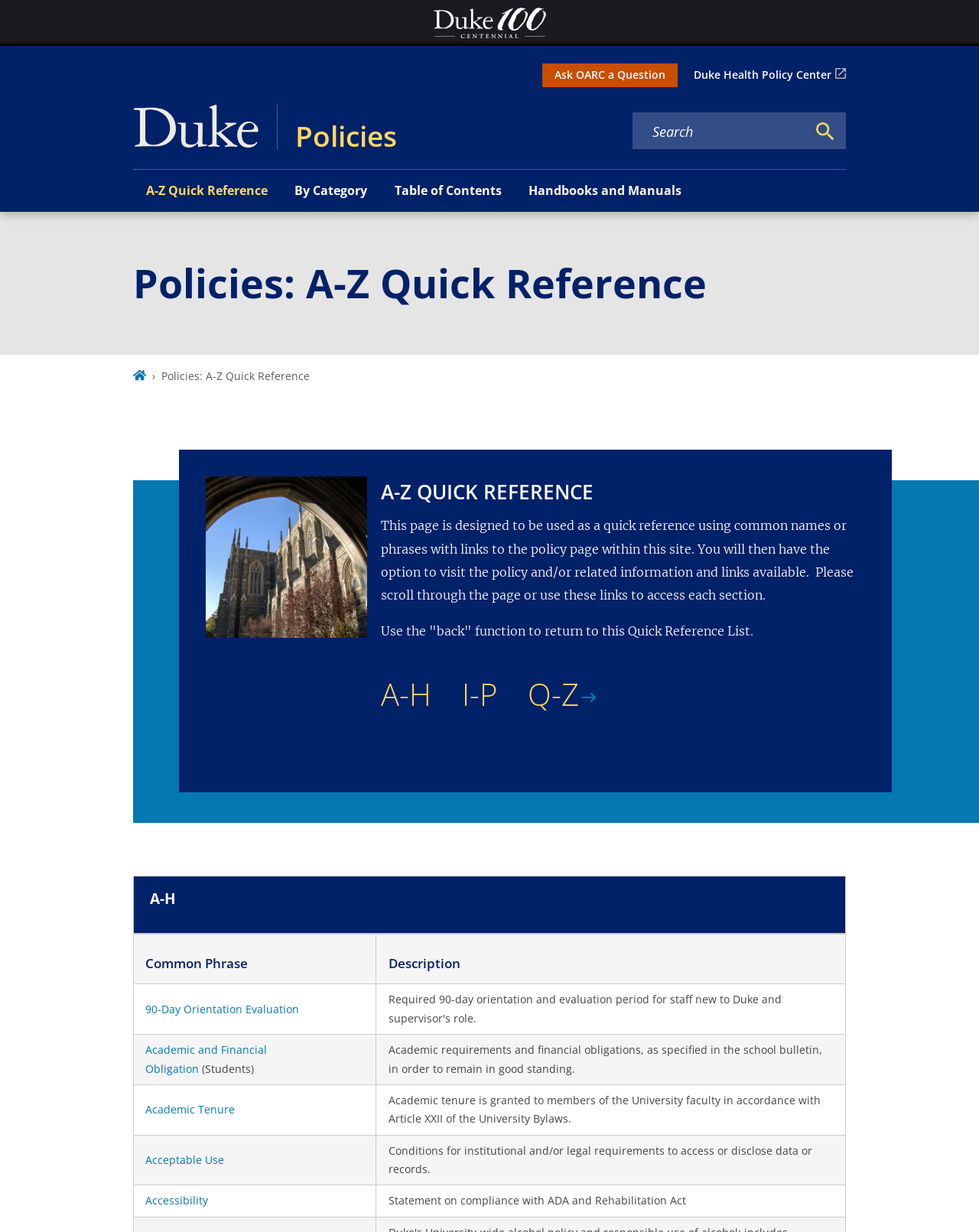Please give the bounding box coordinates of the area that should be clicked to fulfill the following instruction: "Visit Duke University Policies". The coordinates should be in the format of four float numbers from 0 to 1, i.e., [left, top, right, bottom].

[0.136, 0.085, 0.609, 0.122]